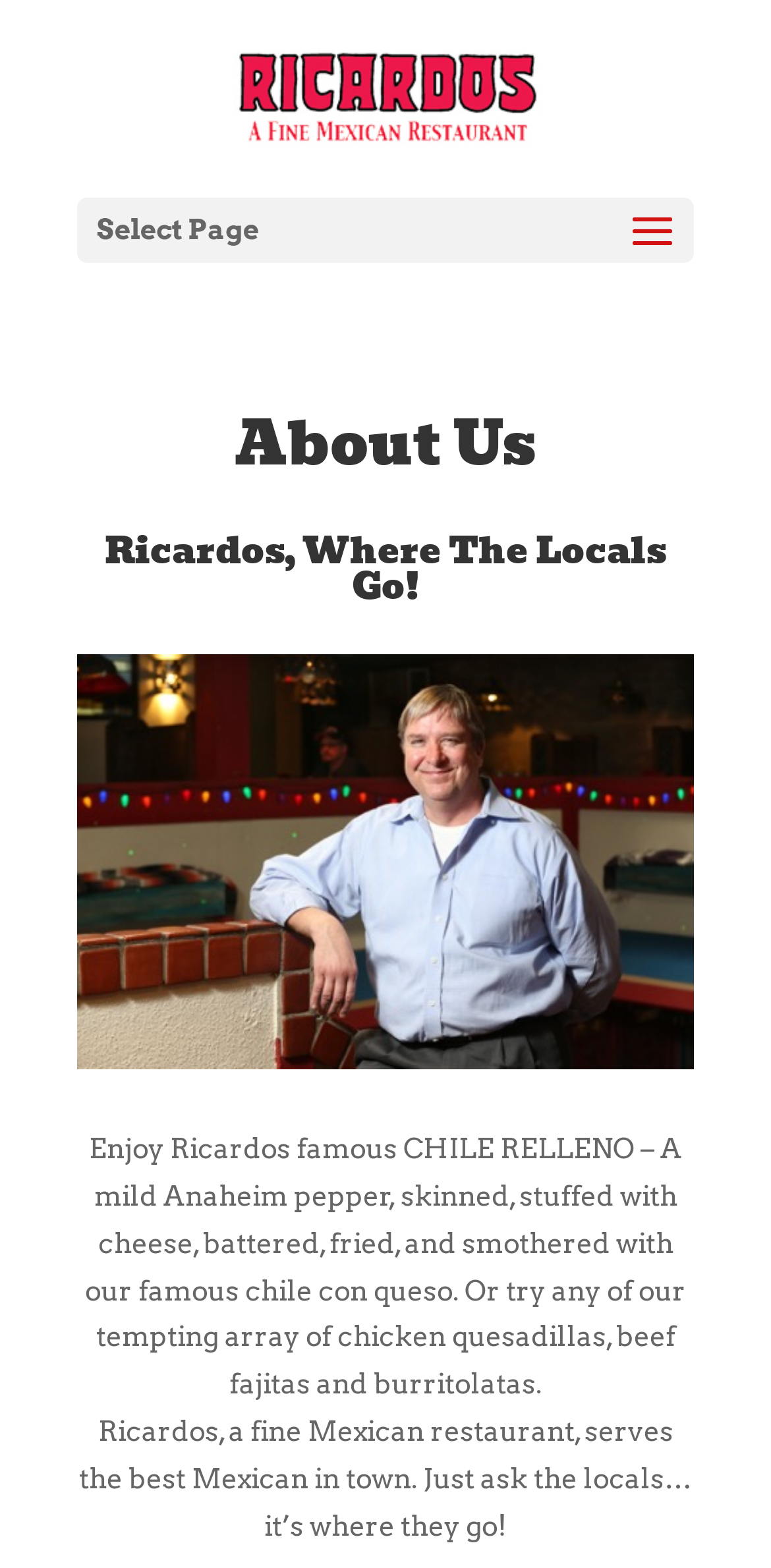Explain the webpage in detail.

The webpage is about Ricardo's Mexican Restaurant, with a prominent link and image of the restaurant's logo at the top center of the page. Below the logo, there is a dropdown menu labeled "Select Page" on the left side. 

The main content of the page is divided into sections, with headings "About Us" and "Ricardos, Where The Locals Go!" placed at the top and middle of the page, respectively. 

Under the "Ricardos, Where The Locals Go!" heading, there is a paragraph describing the restaurant's famous dish, CHILE RELLENO, and other menu items such as chicken quesadillas, beef fajitas, and burritolatas. 

Further down the page, there is another paragraph that describes Ricardo's as a fine Mexican restaurant, popular among locals. This text is positioned near the bottom of the page.